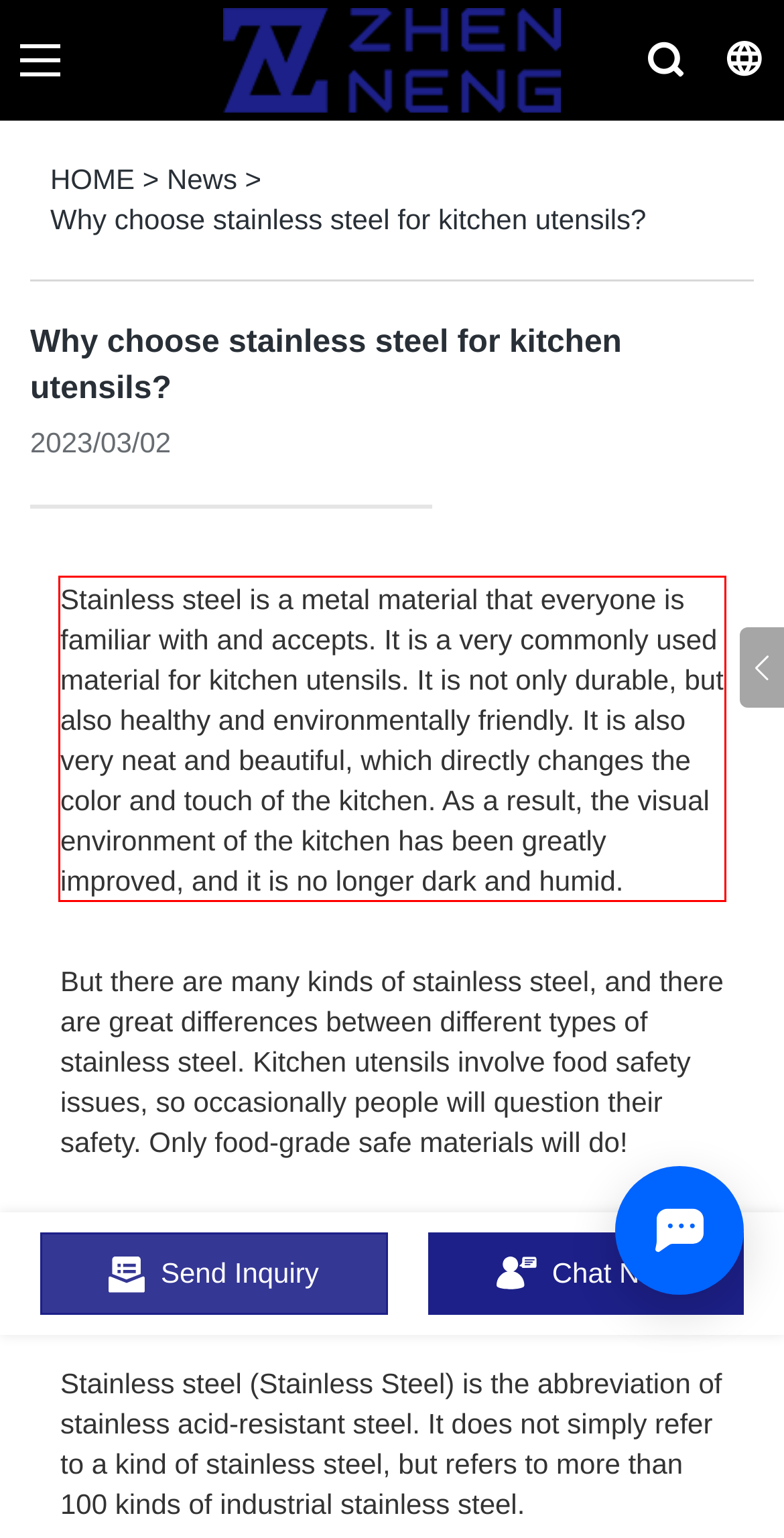Using the provided screenshot of a webpage, recognize the text inside the red rectangle bounding box by performing OCR.

Stainless steel is a metal material that everyone is familiar with and accepts. It is a very commonly used material for kitchen utensils. It is not only durable, but also healthy and environmentally friendly. It is also very neat and beautiful, which directly changes the color and touch of the kitchen. As a result, the visual environment of the kitchen has been greatly improved, and it is no longer dark and humid.